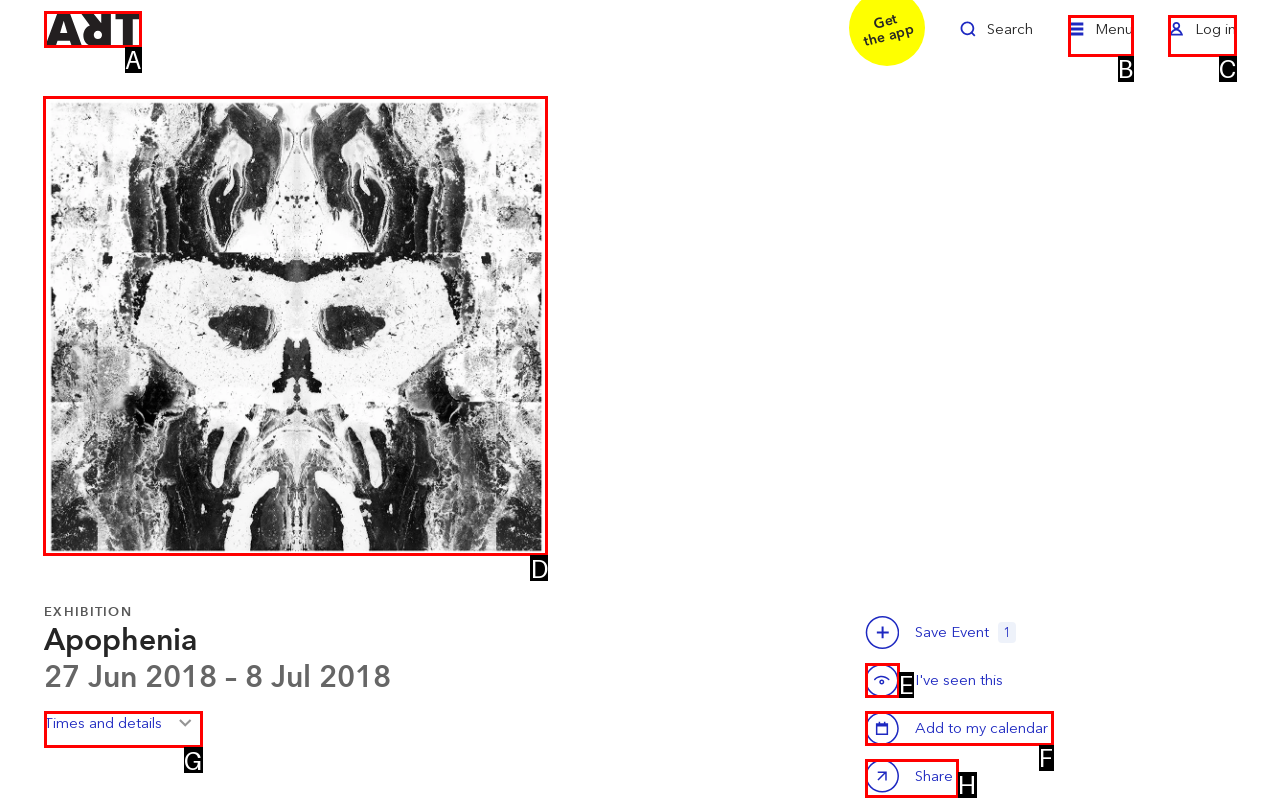Which HTML element should be clicked to complete the task: Zoom in? Answer with the letter of the corresponding option.

D